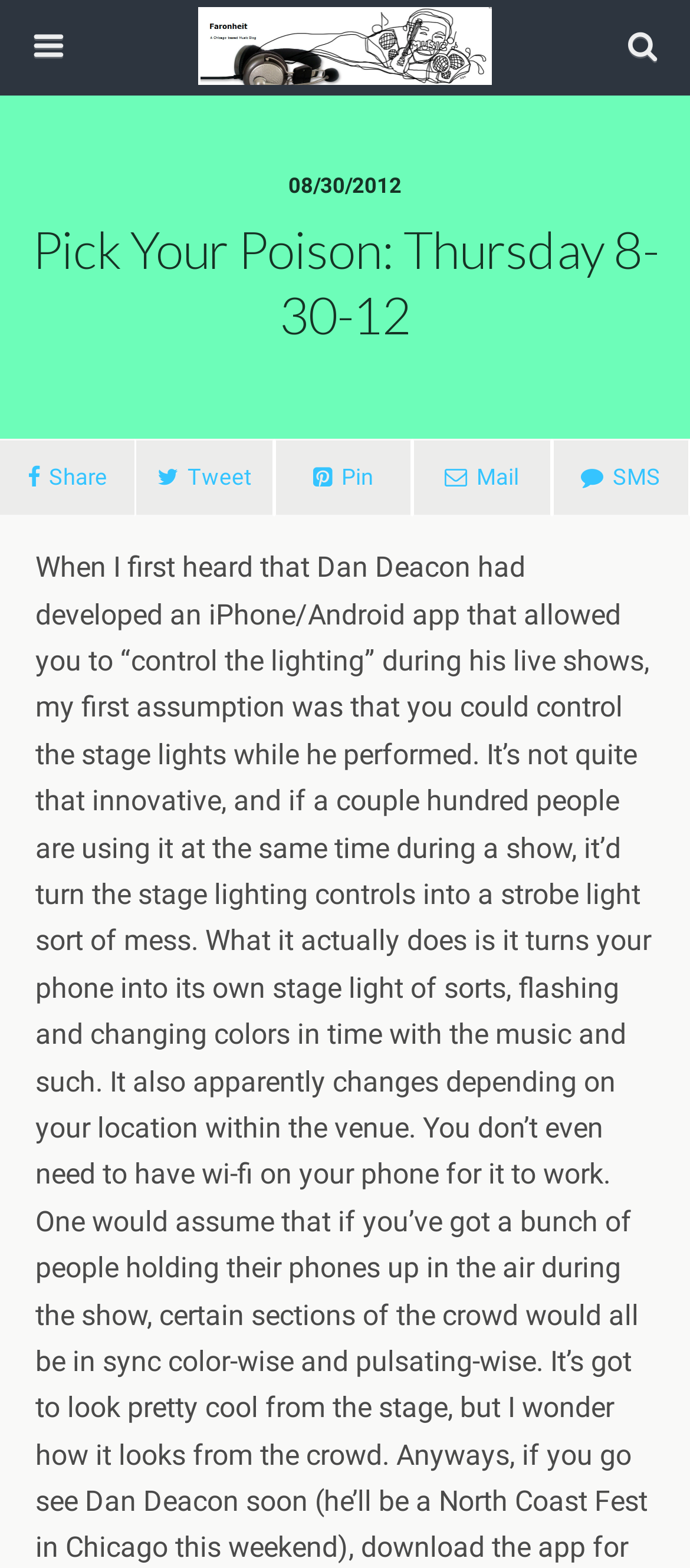Answer the following inquiry with a single word or phrase:
Is the search function required?

No